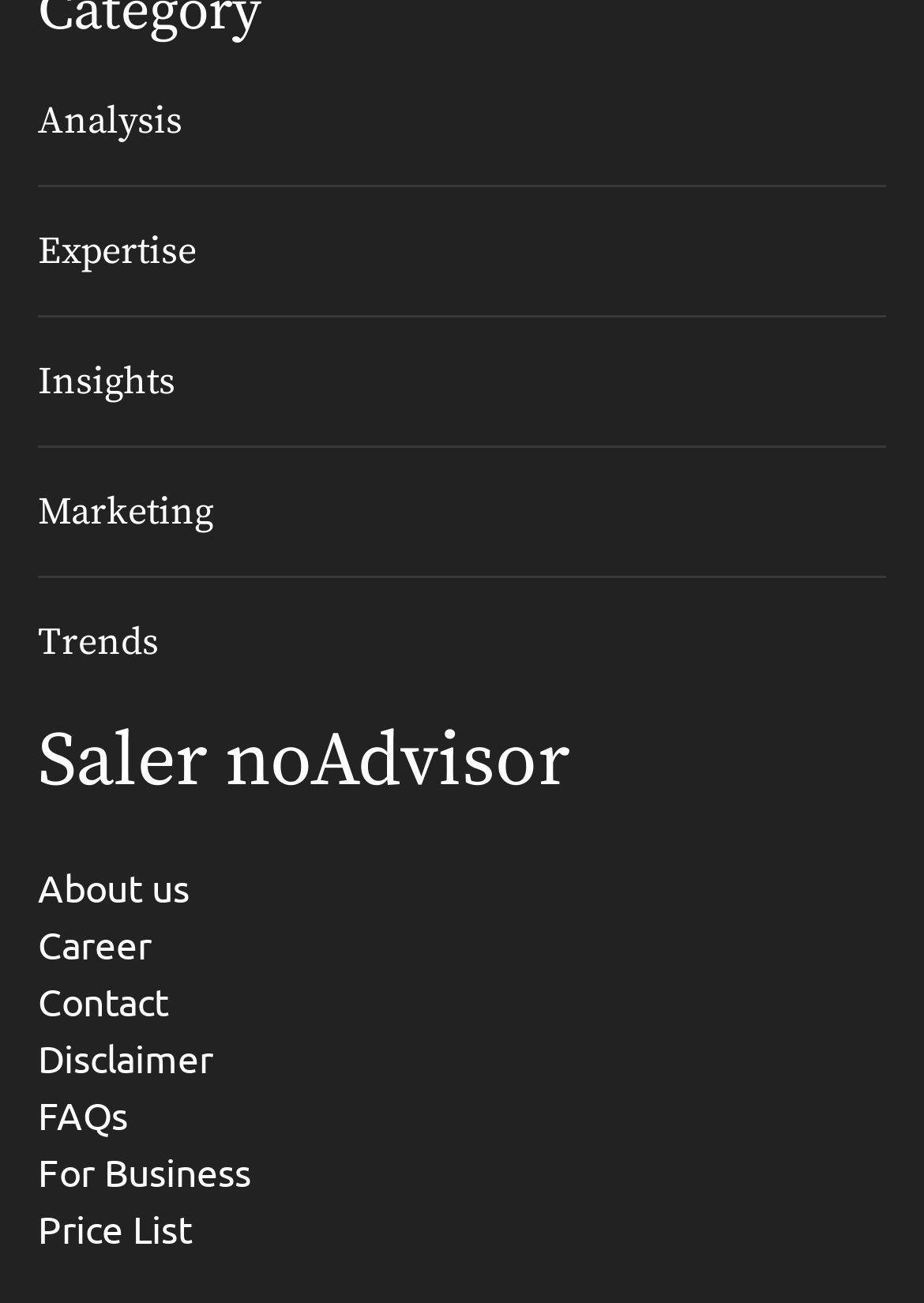Pinpoint the bounding box coordinates of the area that must be clicked to complete this instruction: "Get insights".

[0.041, 0.272, 0.207, 0.315]